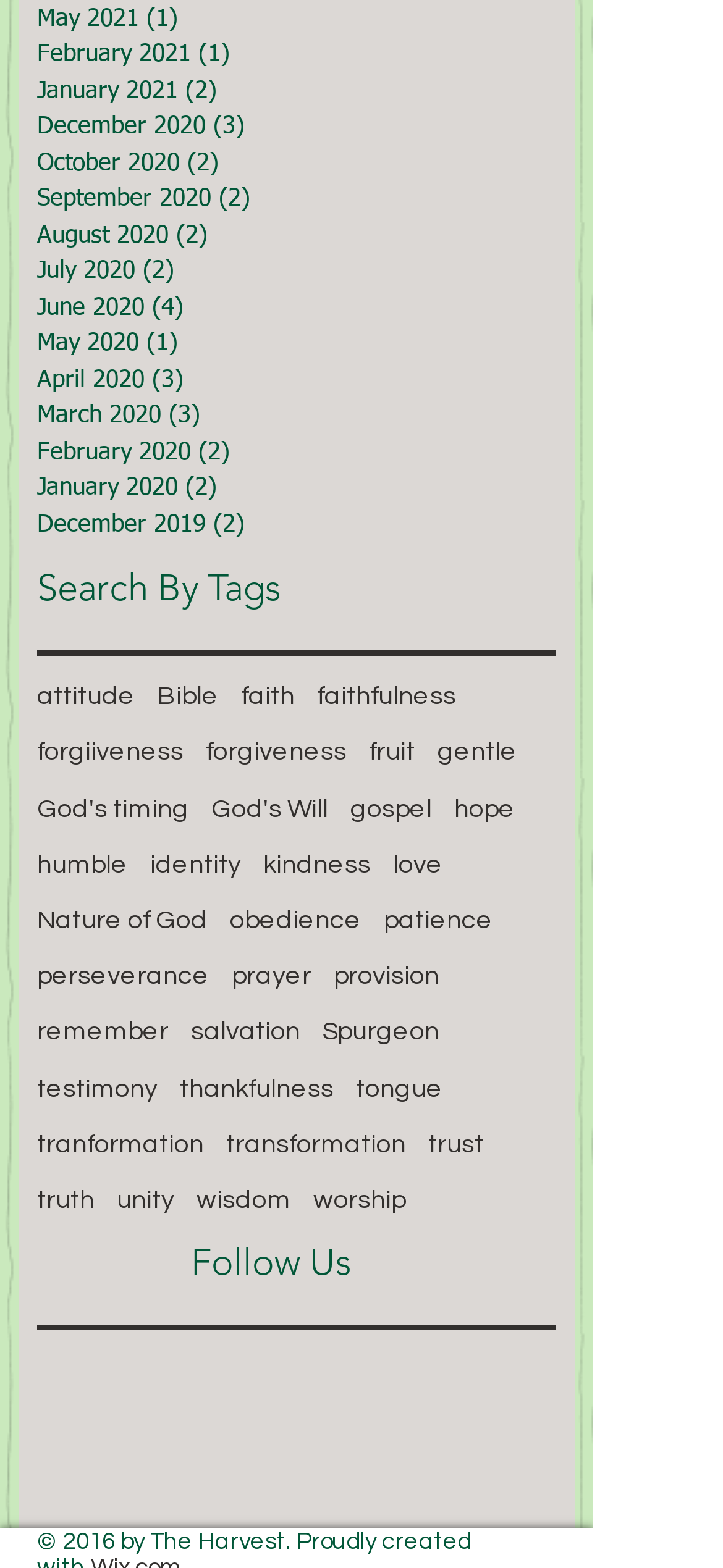What is the second tag listed under the 'tags' navigation?
Please provide a single word or phrase answer based on the image.

Bible